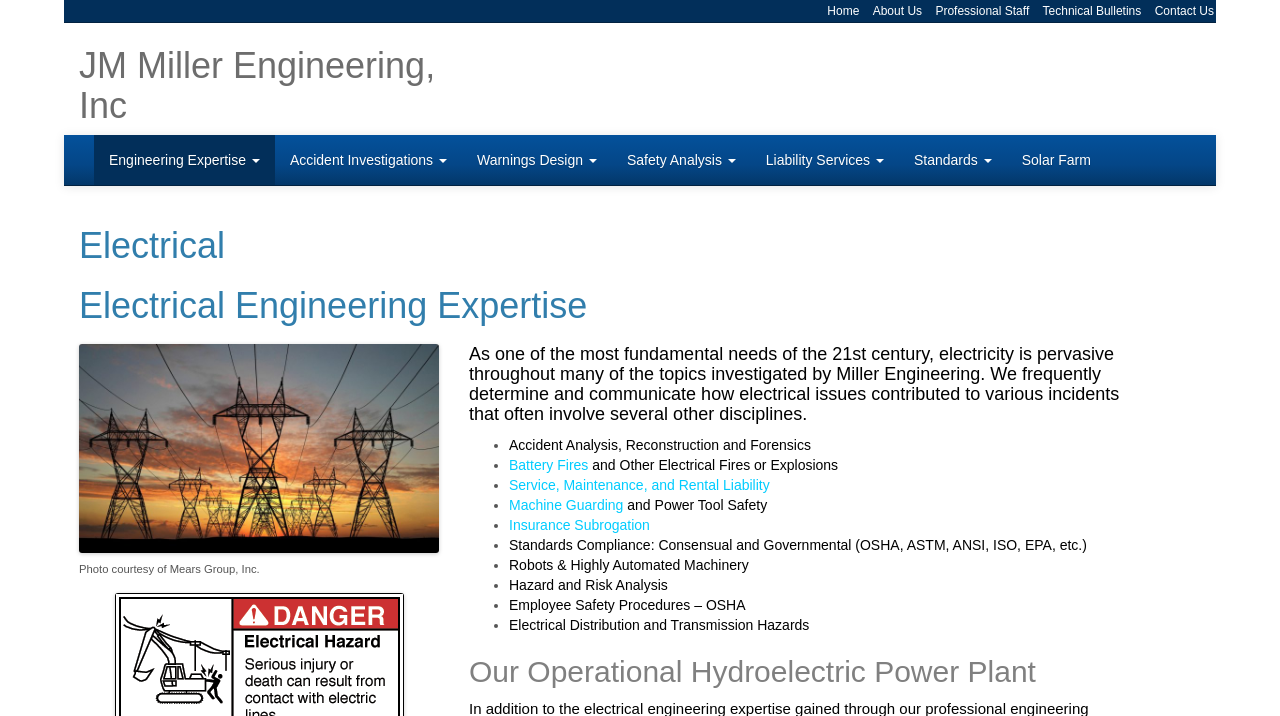What is the topic of the paragraph that starts with 'As one of the most fundamental needs of the 21st century, electricity is pervasive throughout many of the topics investigated by Miller Engineering.'?
Based on the screenshot, answer the question with a single word or phrase.

Electrical issues in incidents